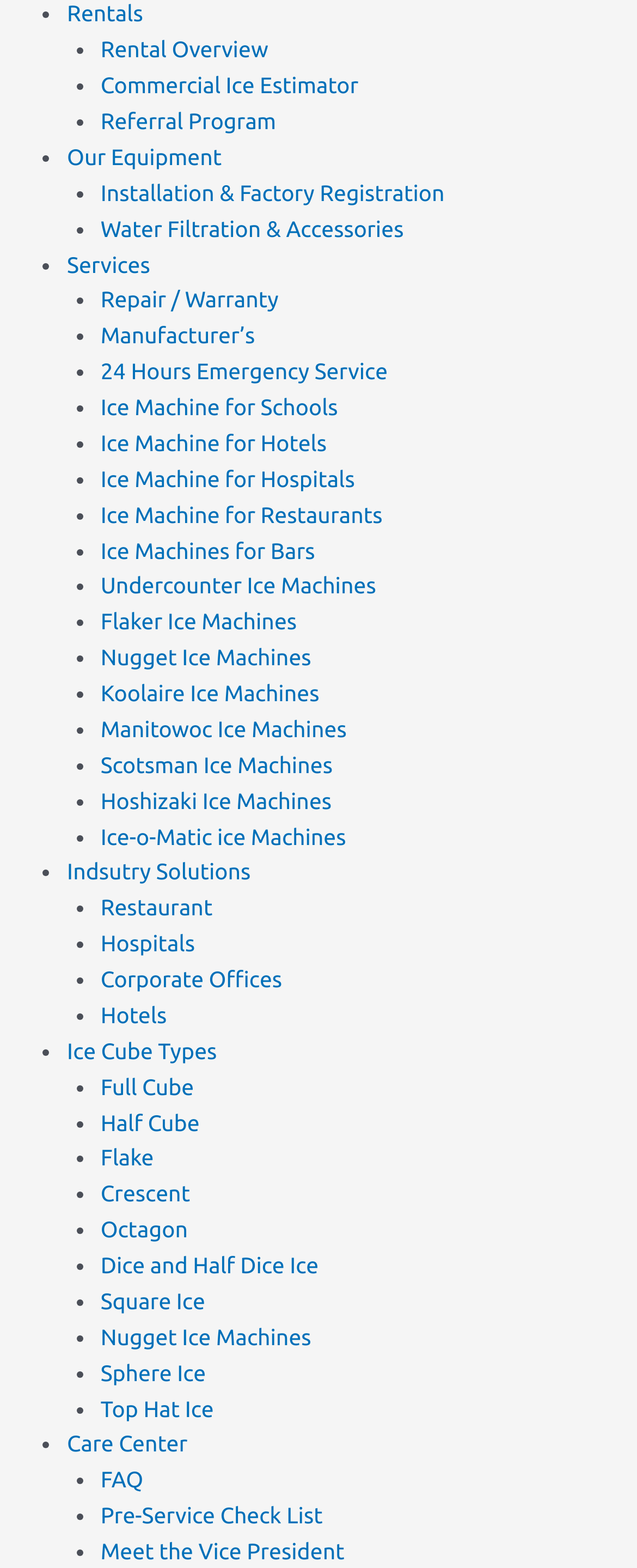Identify the bounding box for the element characterized by the following description: "Care Center".

[0.105, 0.913, 0.294, 0.929]